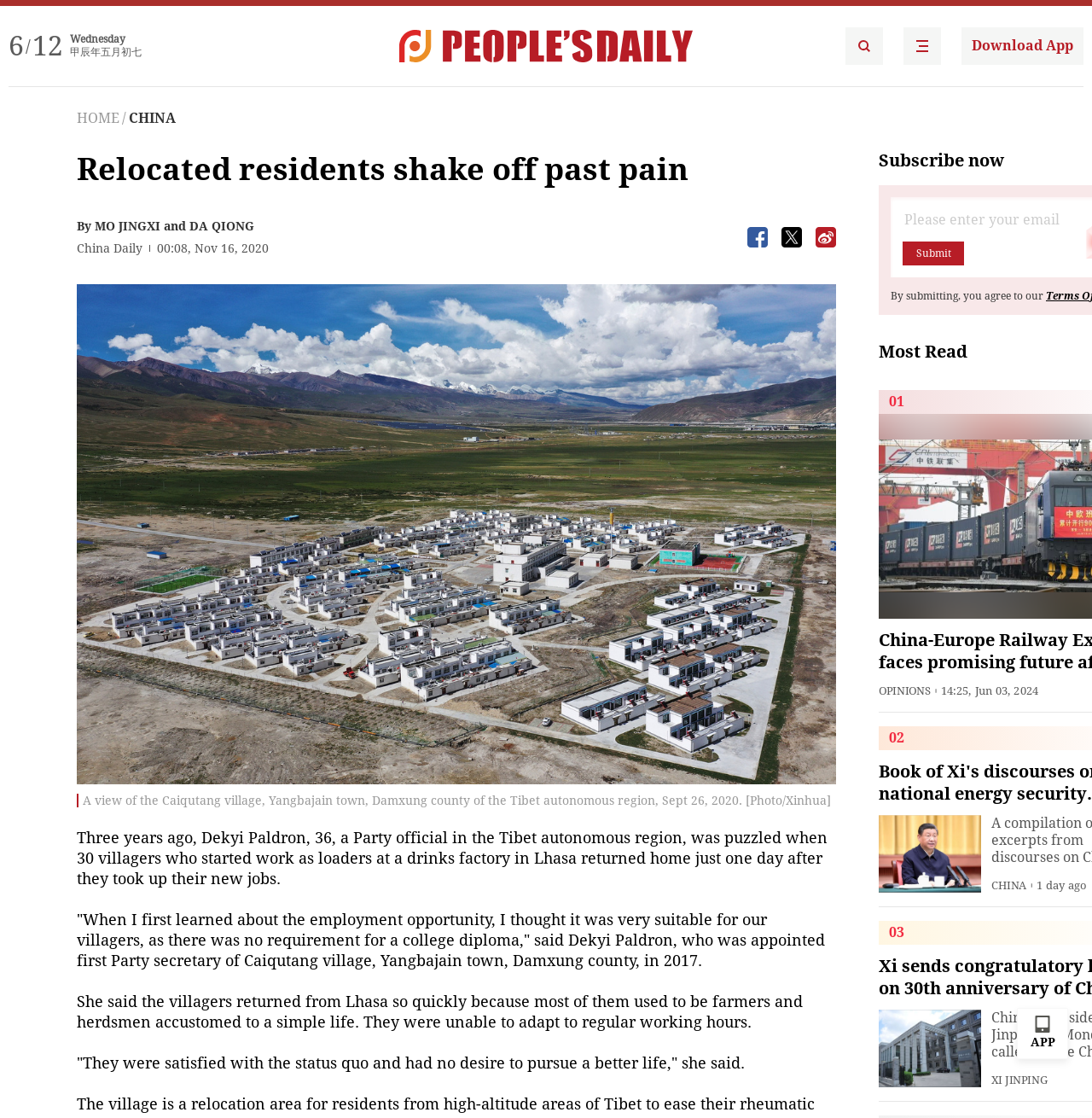Look at the image and write a detailed answer to the question: 
What is the date of the article?

I found the date of the article by looking at the text '00:08, Nov 16, 2020' which is located below the title of the article.